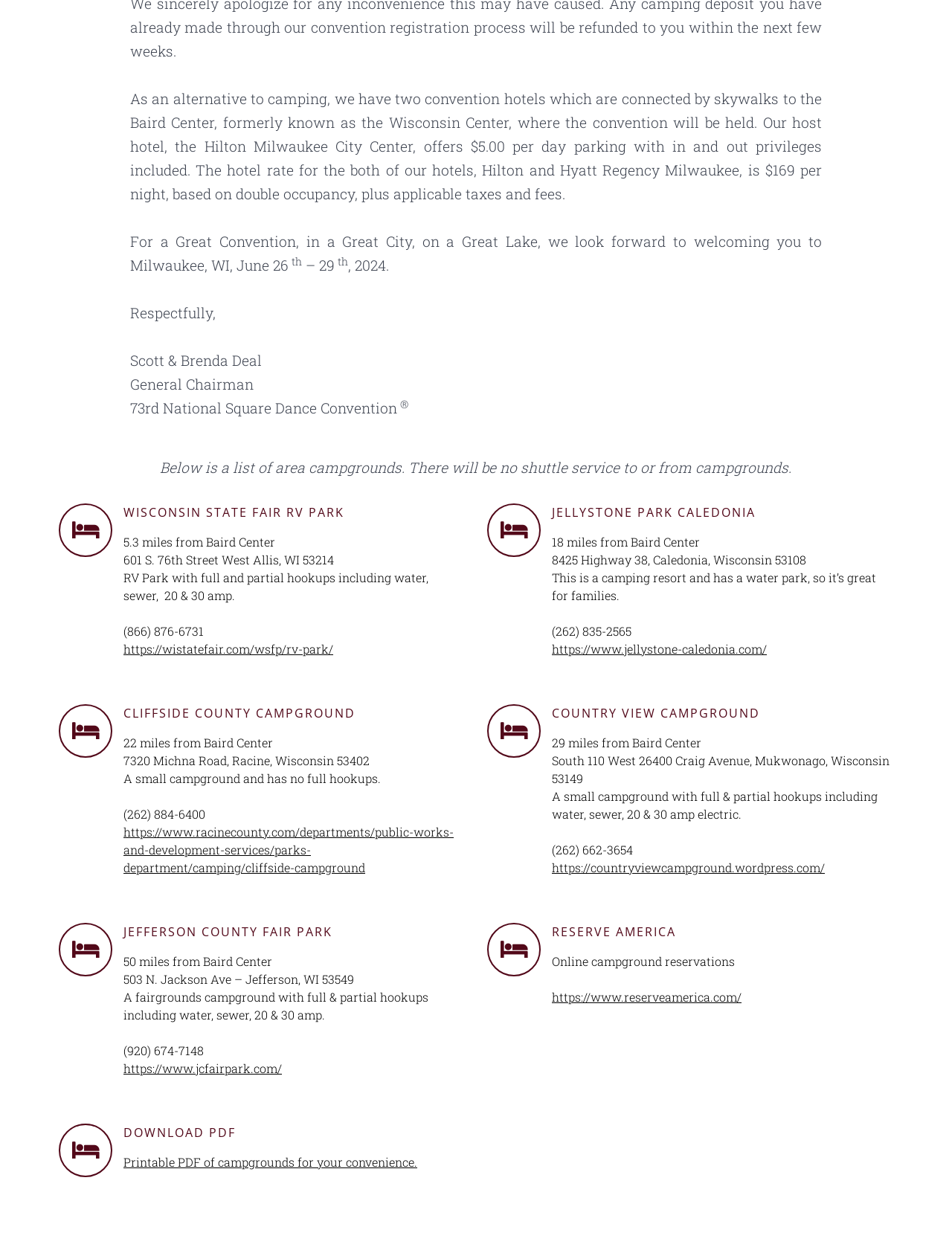Please determine the bounding box coordinates of the element to click on in order to accomplish the following task: "Download printable PDF of campgrounds". Ensure the coordinates are four float numbers ranging from 0 to 1, i.e., [left, top, right, bottom].

[0.13, 0.897, 0.488, 0.911]